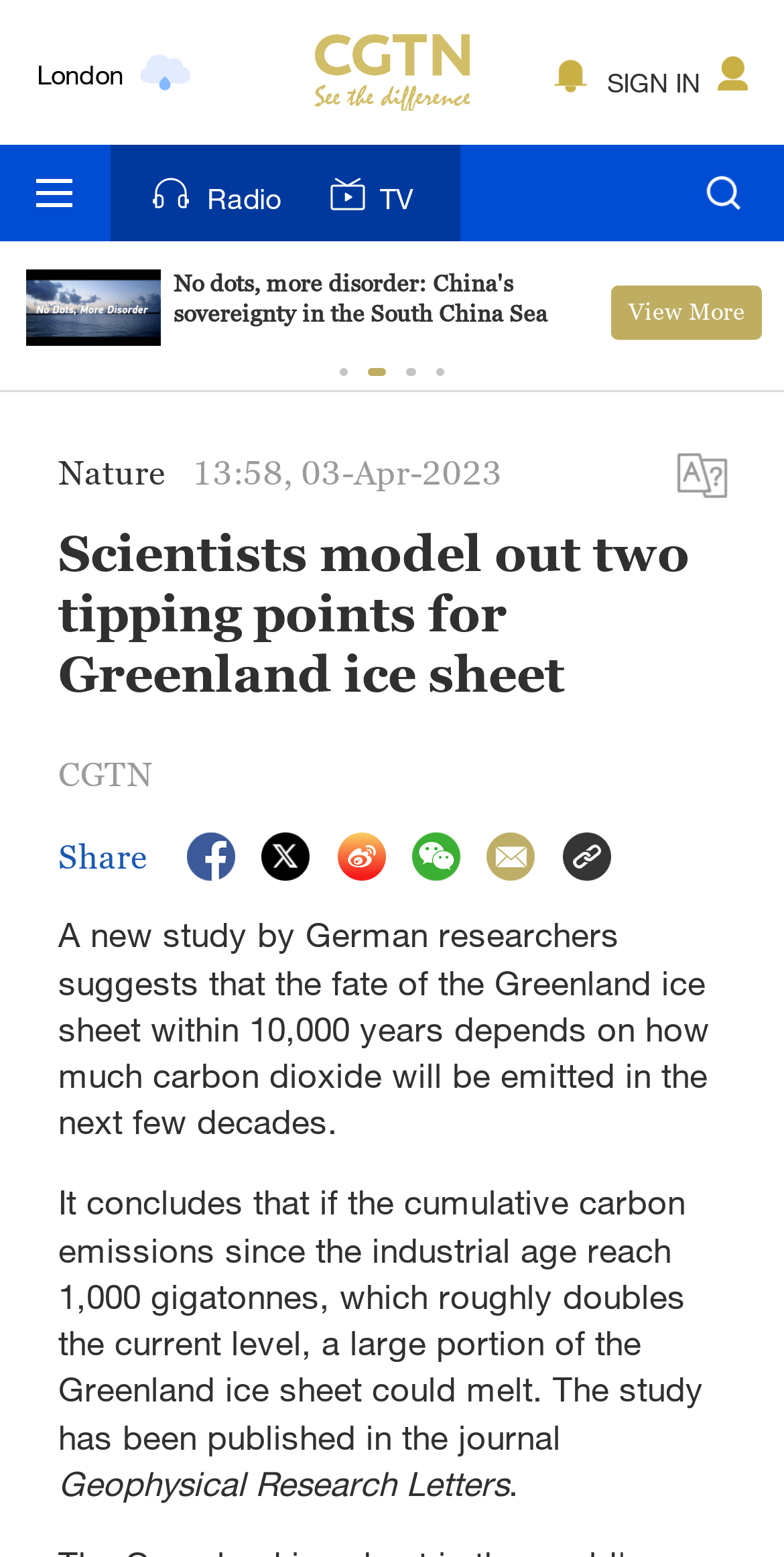Find the bounding box coordinates for the area you need to click to carry out the instruction: "Go to Radio". The coordinates should be four float numbers between 0 and 1, indicated as [left, top, right, bottom].

[0.141, 0.093, 0.372, 0.155]